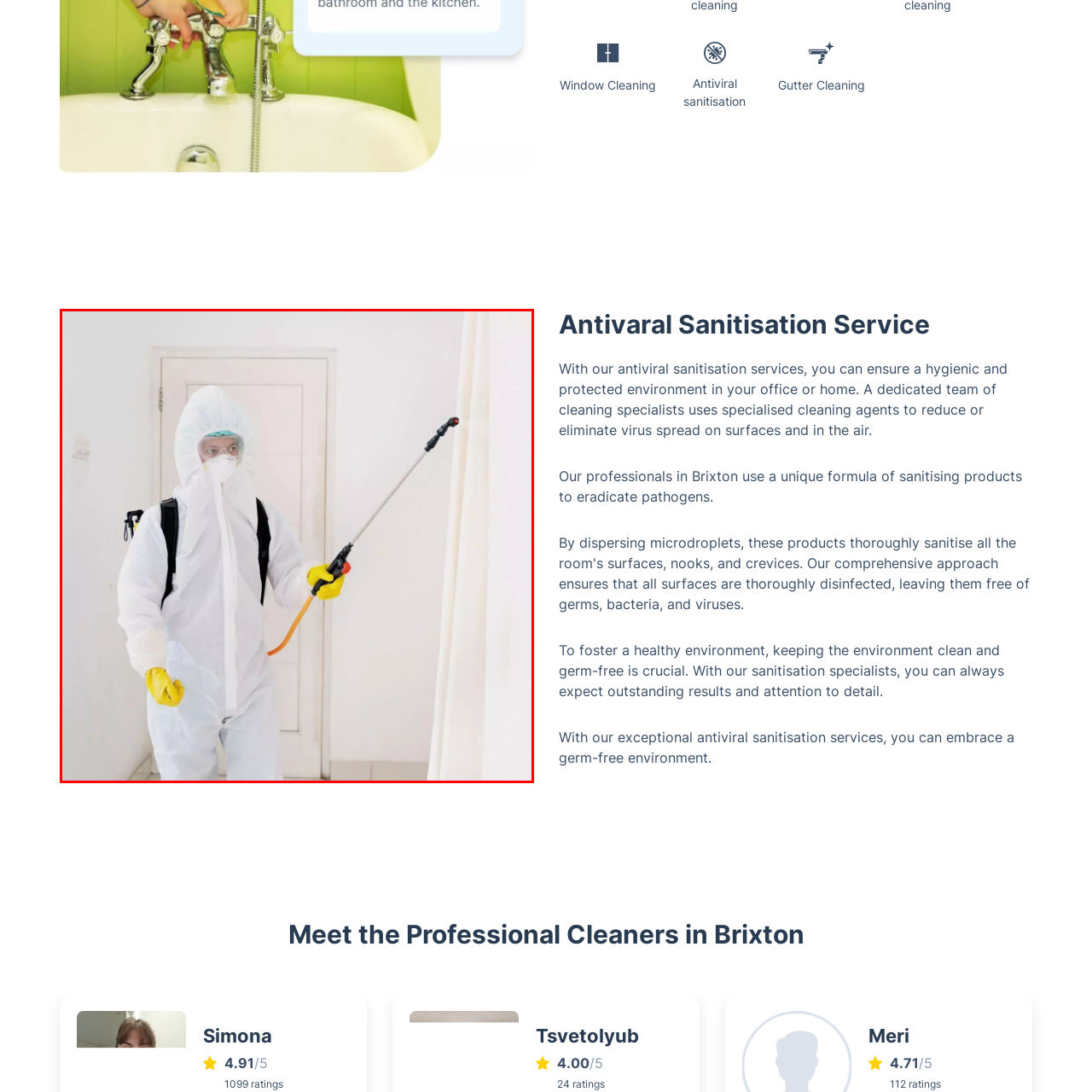Articulate a detailed narrative of what is visible inside the red-delineated region of the image.

The image depicts a professional cleaner wearing a full protective suit, complete with a hood and face mask, engaged in an antiviral sanitisation process. Equipped with a sprayer, which is ready to apply sanitising agents, the cleaner showcases the importance of safety and hygiene in maintaining a germ-free environment. The bright yellow gloves provide an additional layer of protection, highlighting the detailed approach to cleanliness. This scene emphasizes the commitment to providing thorough sanitisation services, ensuring health and safety in both residential and commercial spaces. The backdrop suggests a clean, uncluttered area, reinforcing the focus on creating a hygienic atmosphere.